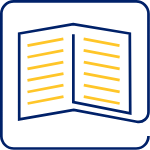Provide a thorough and detailed response to the question by examining the image: 
What type of cables are being discussed?

The webpage is discussing advanced installation methods for energy cables, specifically in the context of offshore wind turbine arrays.